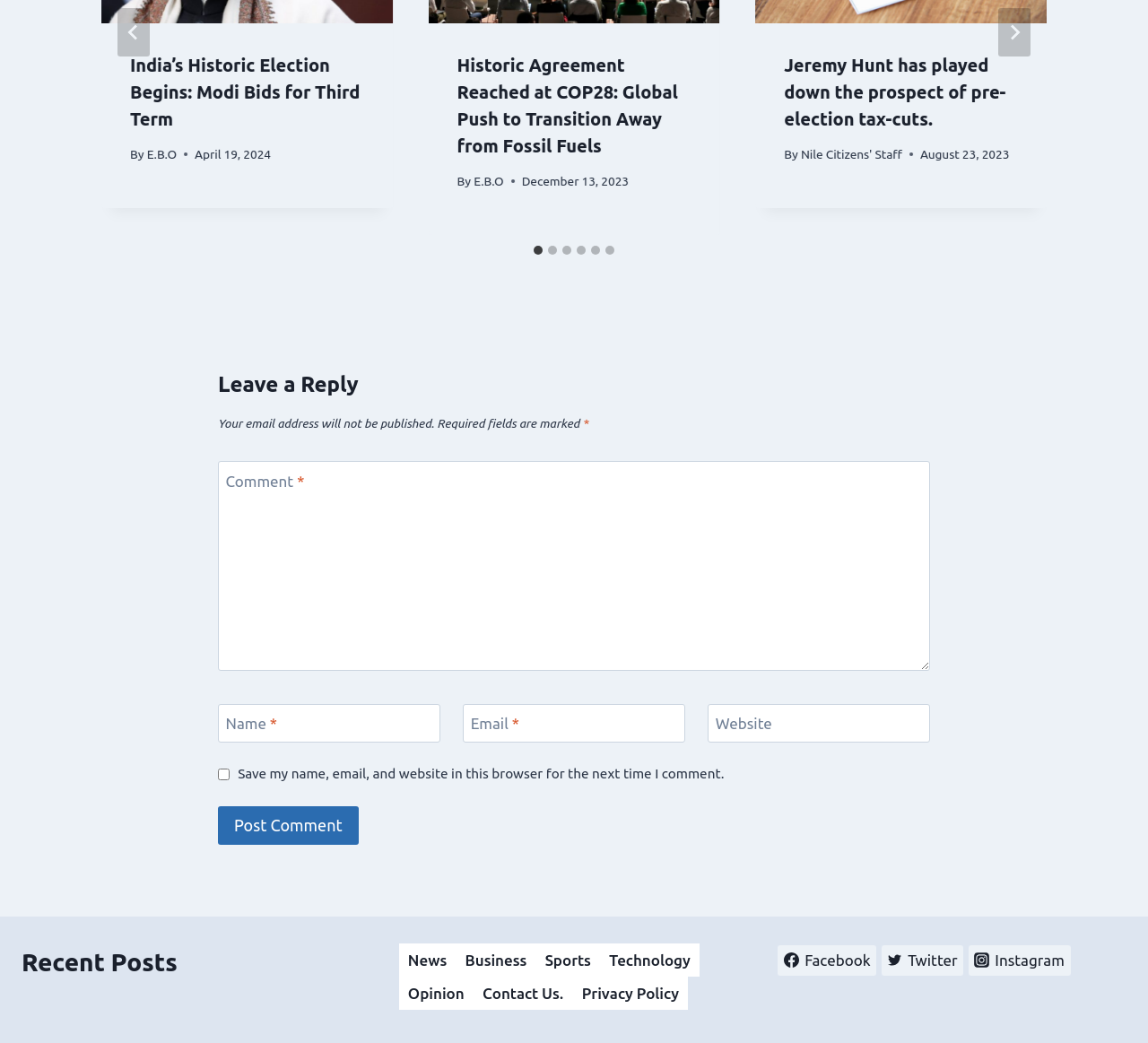Reply to the question with a brief word or phrase: What is the label of the first textbox in the comment form?

Comment